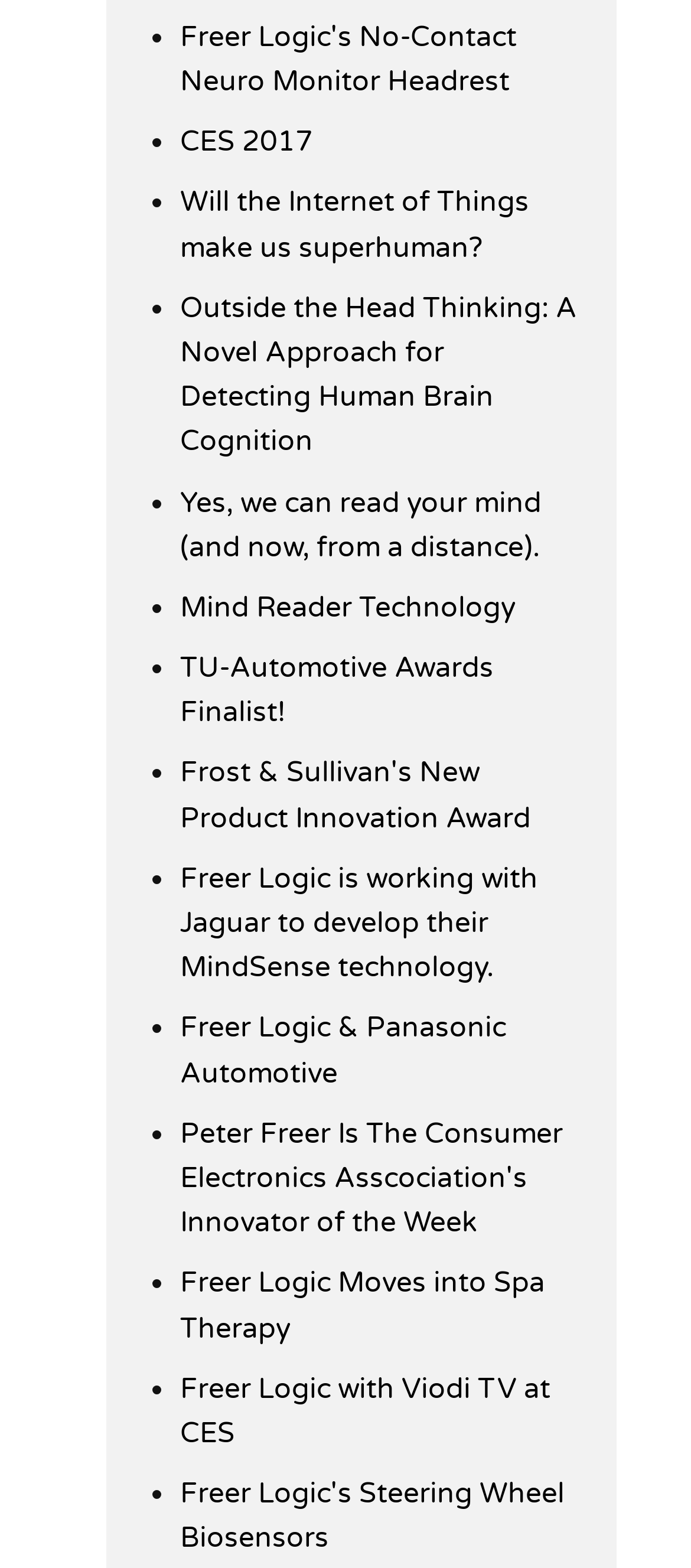Please specify the bounding box coordinates of the region to click in order to perform the following instruction: "View details about Freer Logic's Steering Wheel Biosensors".

[0.26, 0.942, 0.817, 0.992]